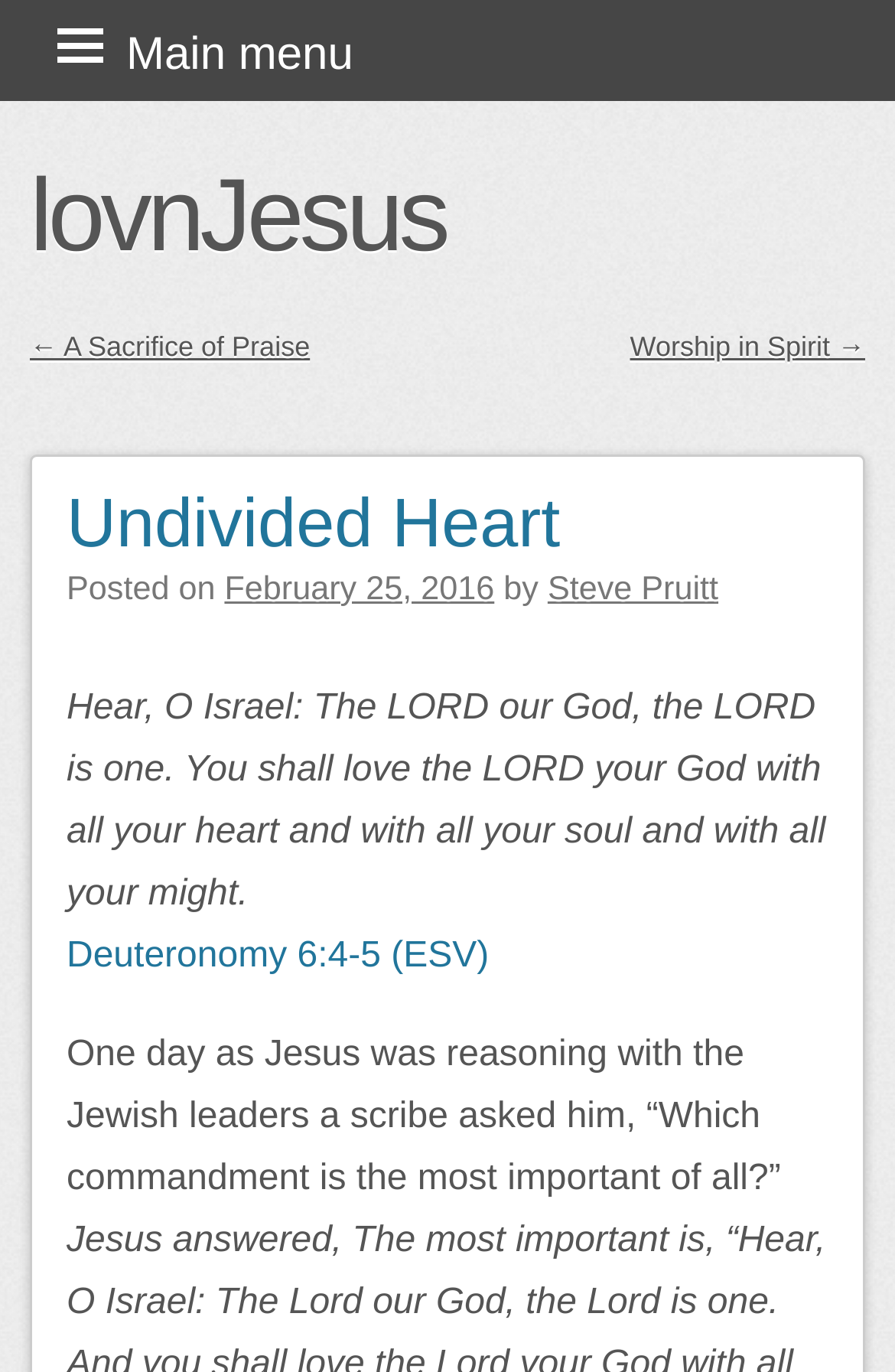What is the name of the blog?
Analyze the screenshot and provide a detailed answer to the question.

The name of the blog can be determined by looking at the heading element with the text 'Undivided Heart' which is a child of the 'HeaderAsNonLandmark' element.